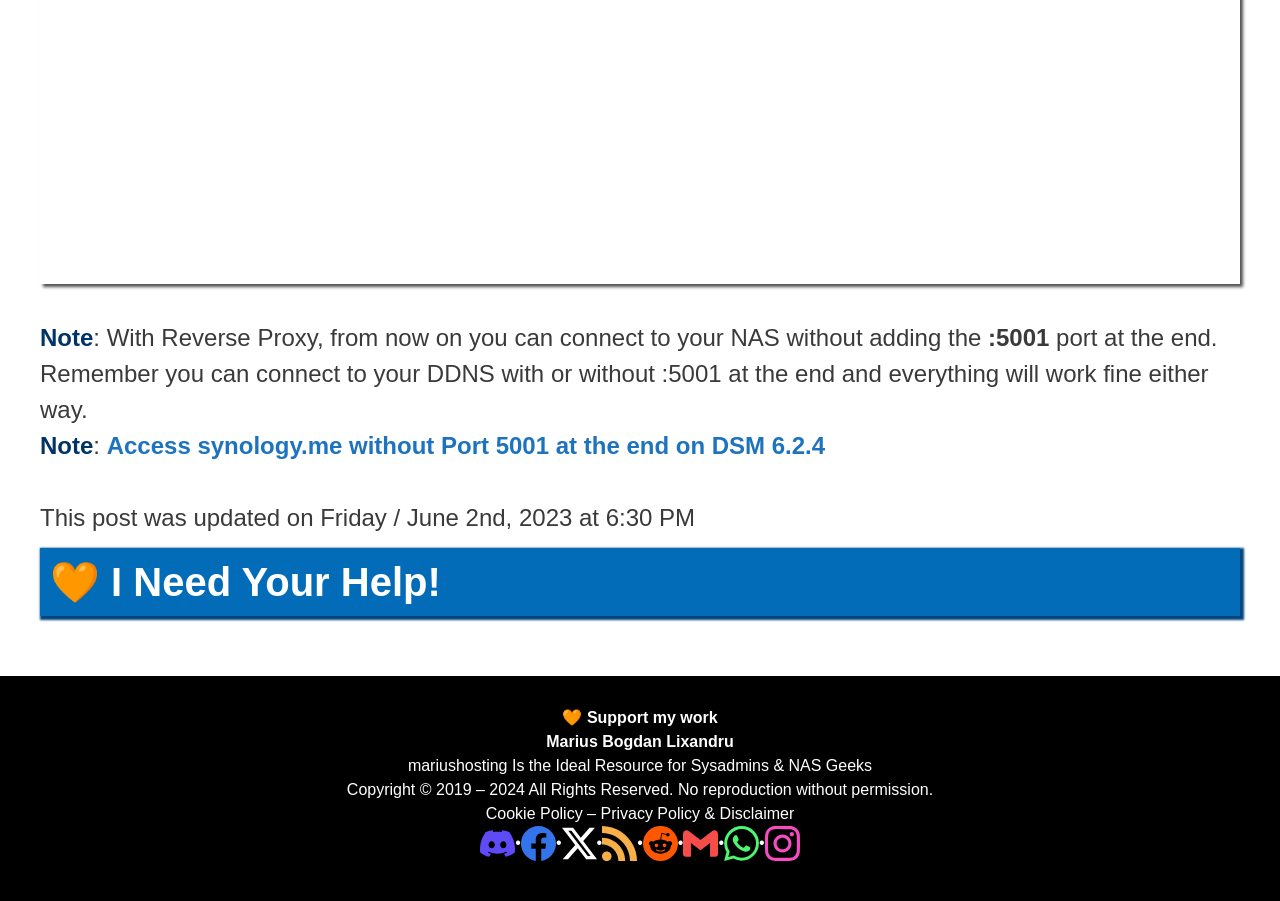What is the title of the first note?
Provide an in-depth and detailed answer to the question.

The first note can be found at the top of the webpage, and its title is simply 'Note', which is a static text element.